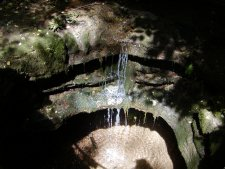Kindly respond to the following question with a single word or a brief phrase: 
What is the name of the farm associated with Sinking Spring?

Lincoln Farm